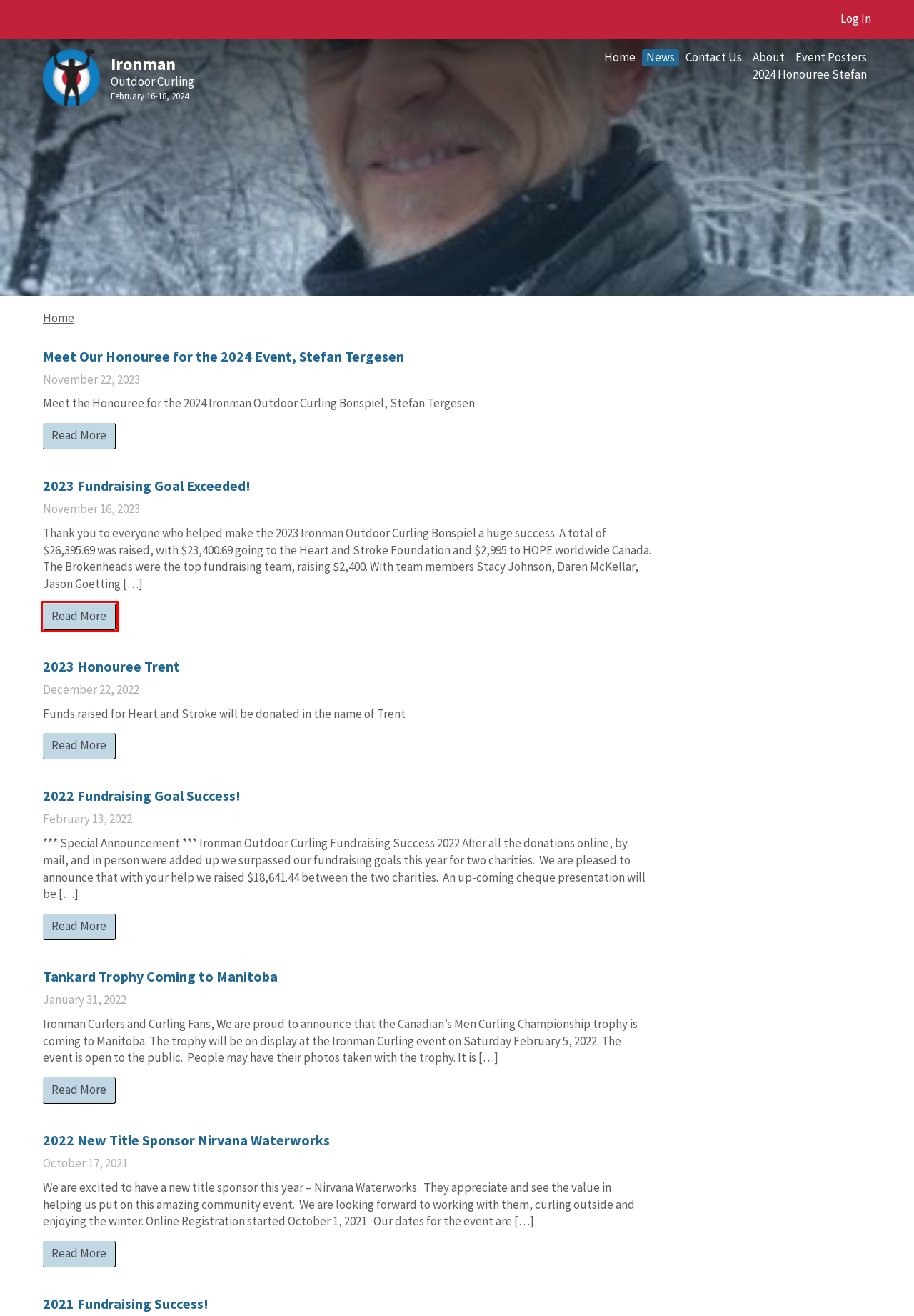Observe the provided screenshot of a webpage that has a red rectangle bounding box. Determine the webpage description that best matches the new webpage after clicking the element inside the red bounding box. Here are the candidates:
A. Log In – Ironman Outdoor Curling
B. 2023 Honouree Trent – Ironman Outdoor Curling
C. About – Ironman Outdoor Curling
D. Ironman Outdoor Curling – Nirvana Waterworks
E. Event Posters – Ironman Outdoor Curling
F. Meet Our Honouree for the 2024 Event, Stefan Tergesen – Ironman Outdoor Curling
G. Contact Us – Ironman Outdoor Curling
H. 2023 Fundraising Goal Exceeded! – Ironman Outdoor Curling

H